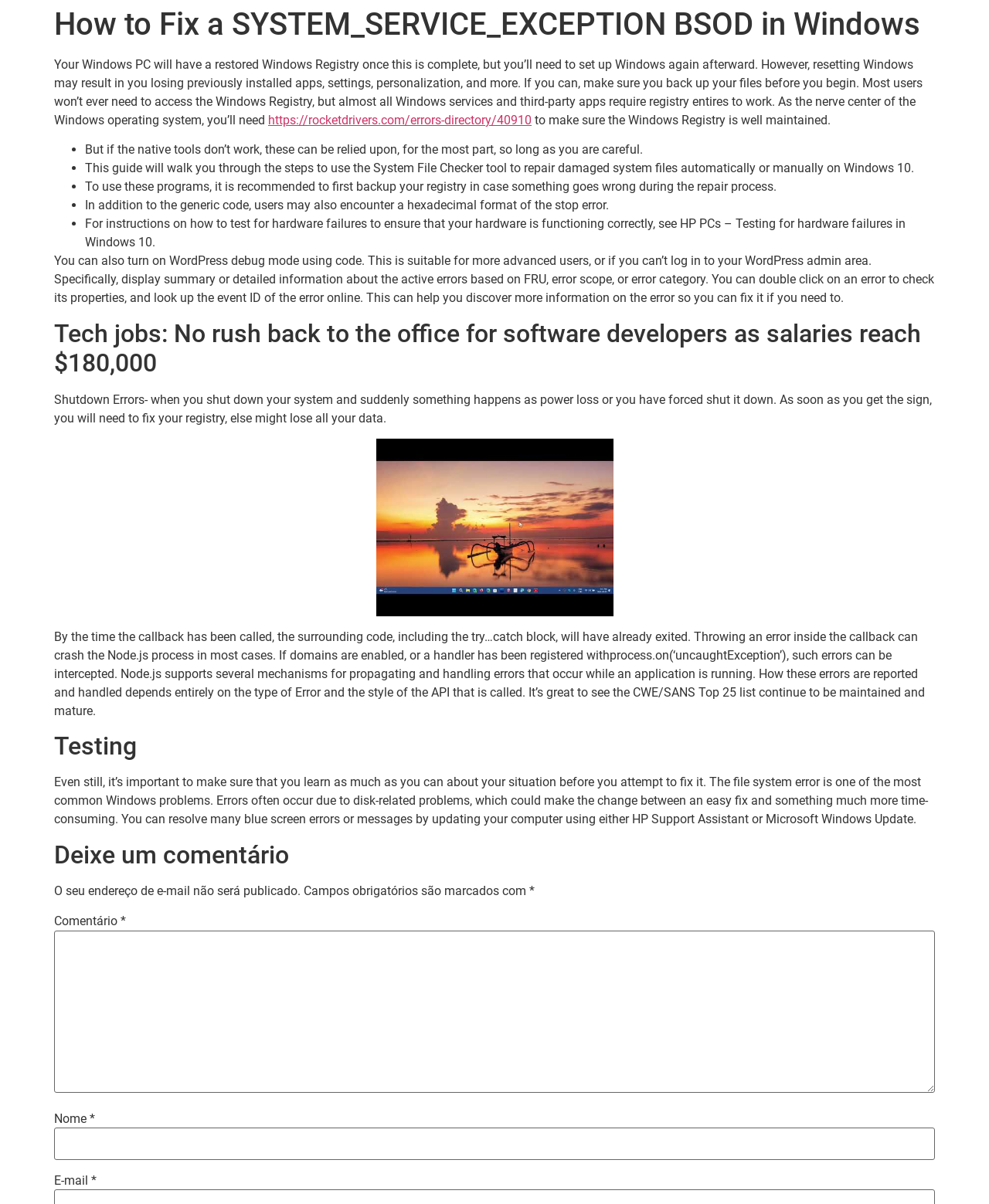What is the purpose of the Windows Registry?
Please provide an in-depth and detailed response to the question.

According to the webpage, the Windows Registry is the nerve center of the Windows operating system, and it's necessary to maintain it well. Most users won't ever need to access the Windows Registry, but almost all Windows services and third-party apps require registry entries to work.